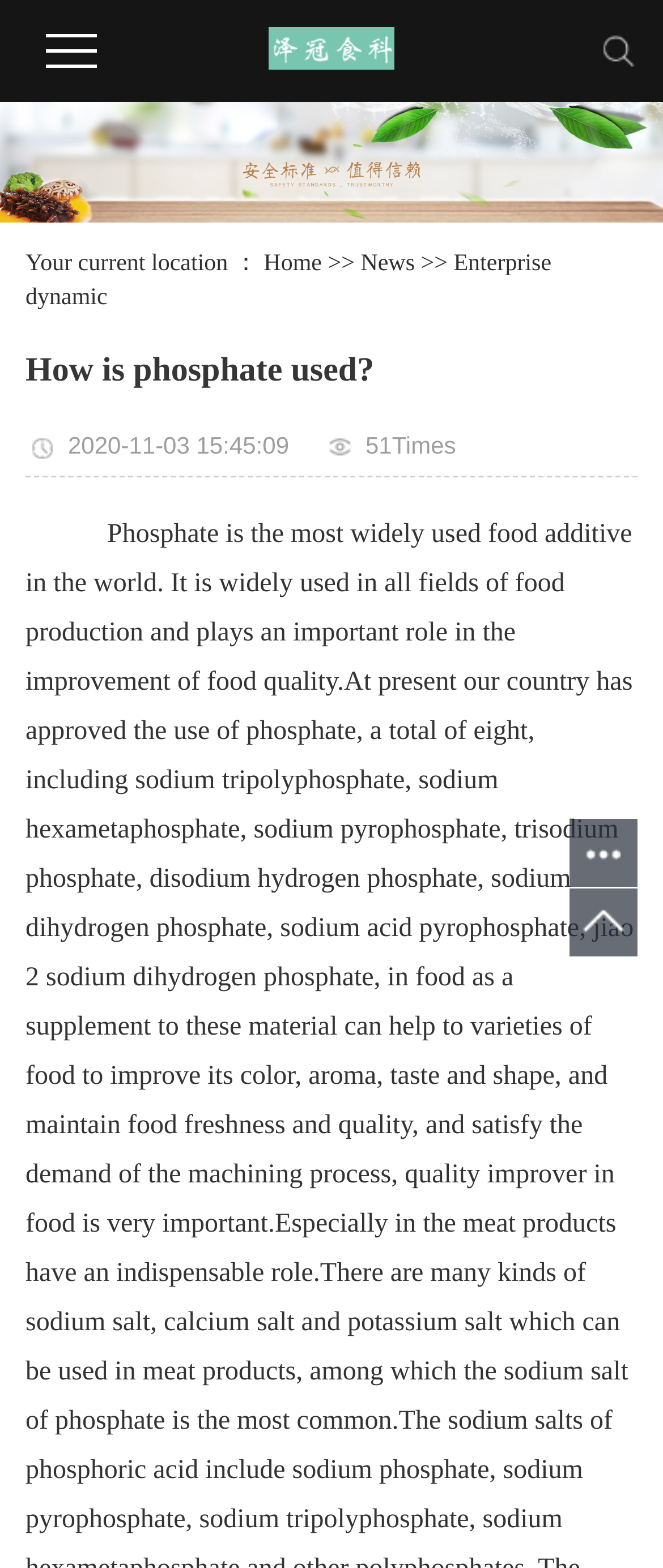How many times was the article viewed?
Using the image as a reference, answer the question with a short word or phrase.

51